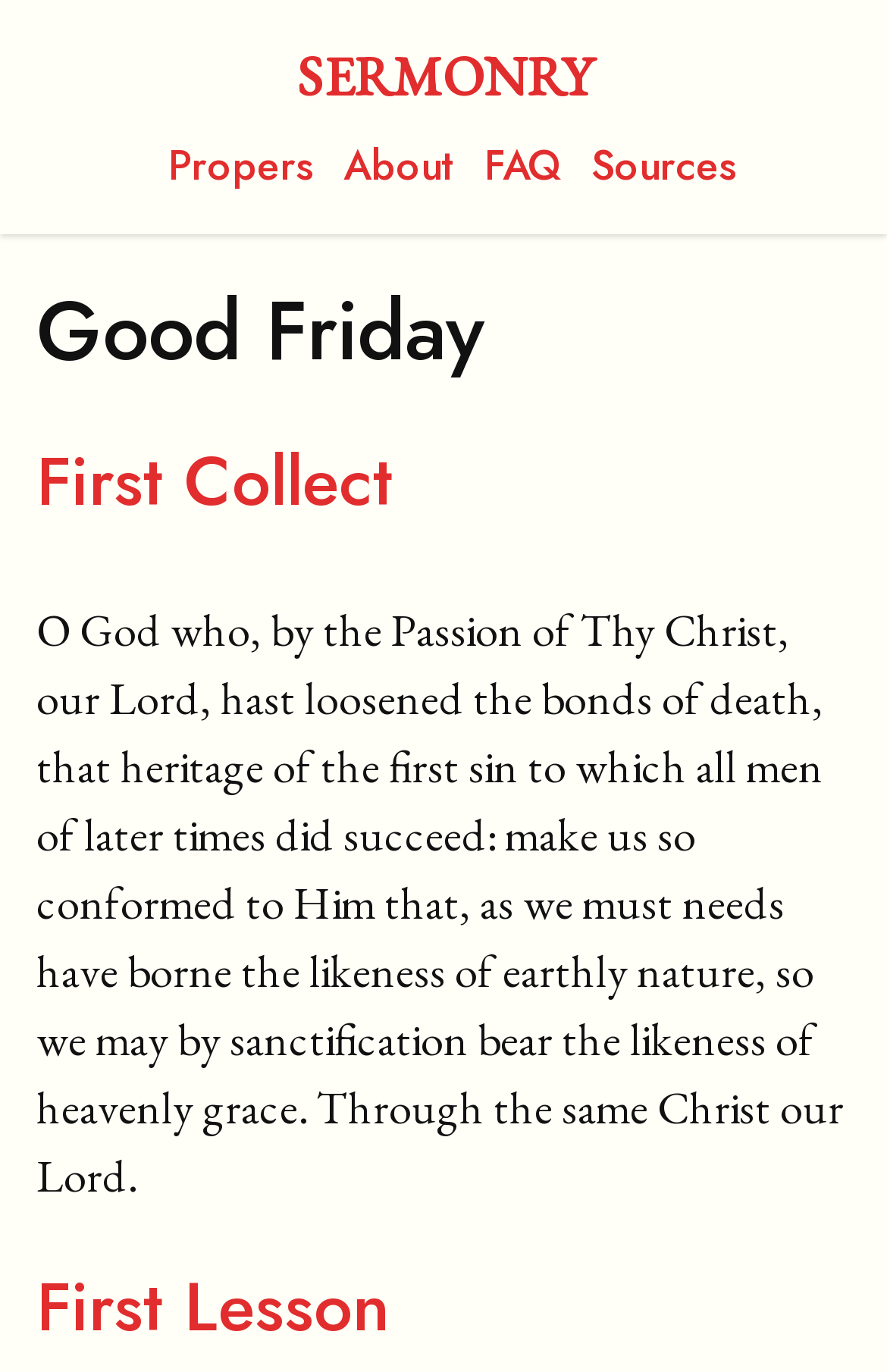What is the topic of the 'First Lesson'?
Based on the visual content, answer with a single word or a brief phrase.

Not specified